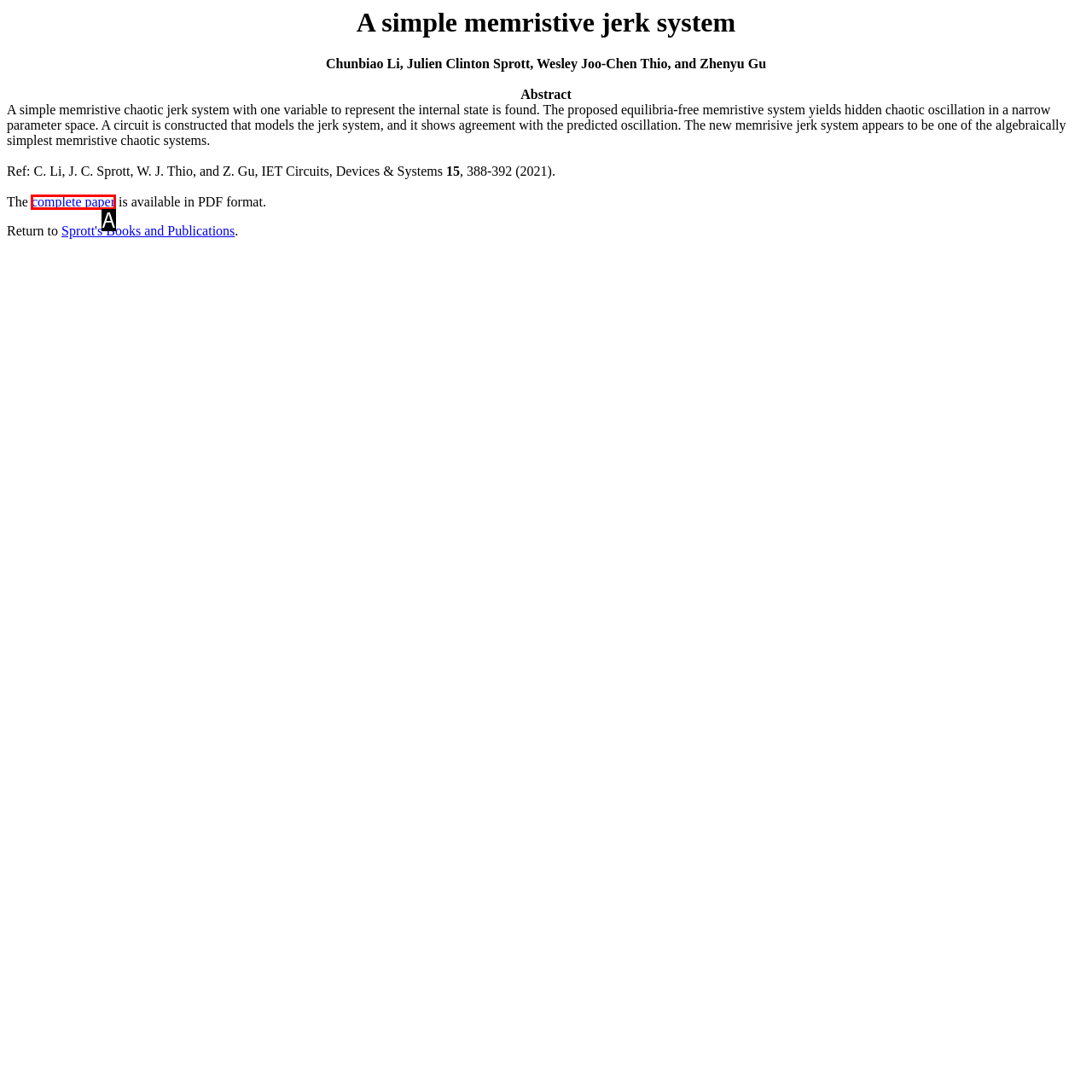From the given choices, determine which HTML element matches the description: complete paper. Reply with the appropriate letter.

A